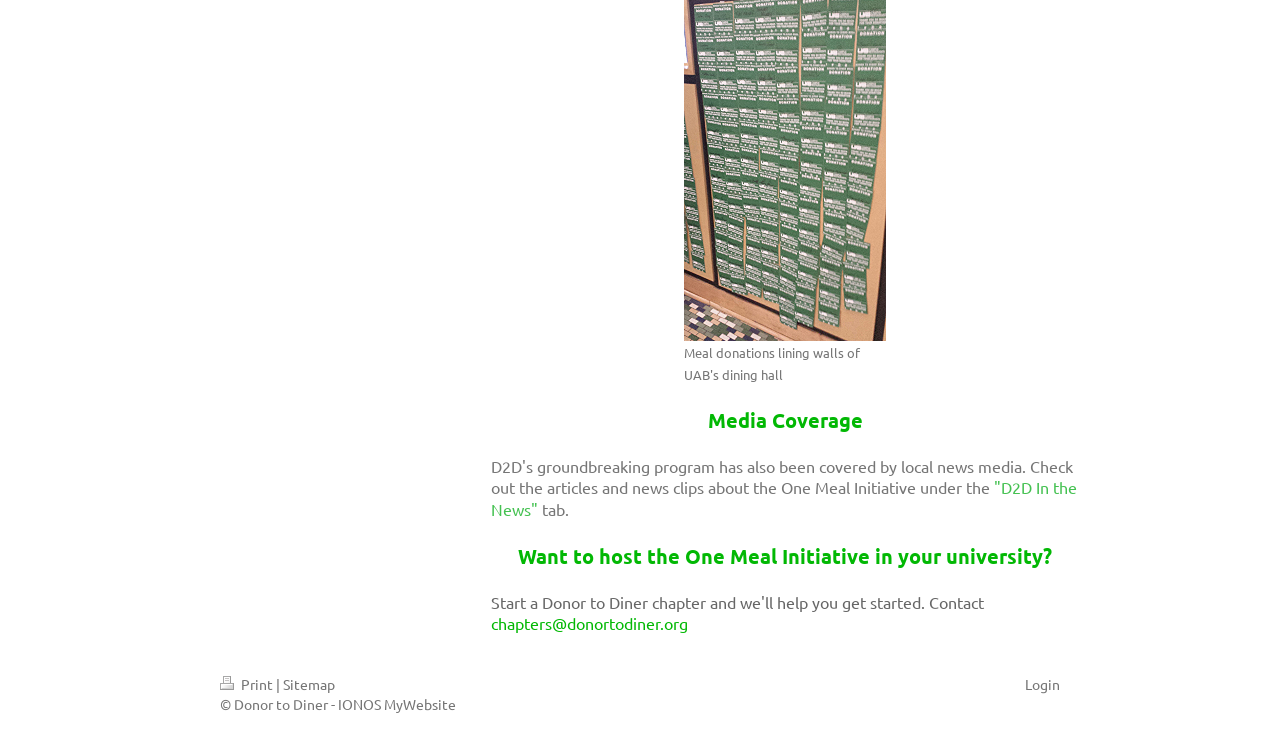Determine the bounding box coordinates for the HTML element described here: ""D2D In the News"".

[0.383, 0.65, 0.841, 0.707]